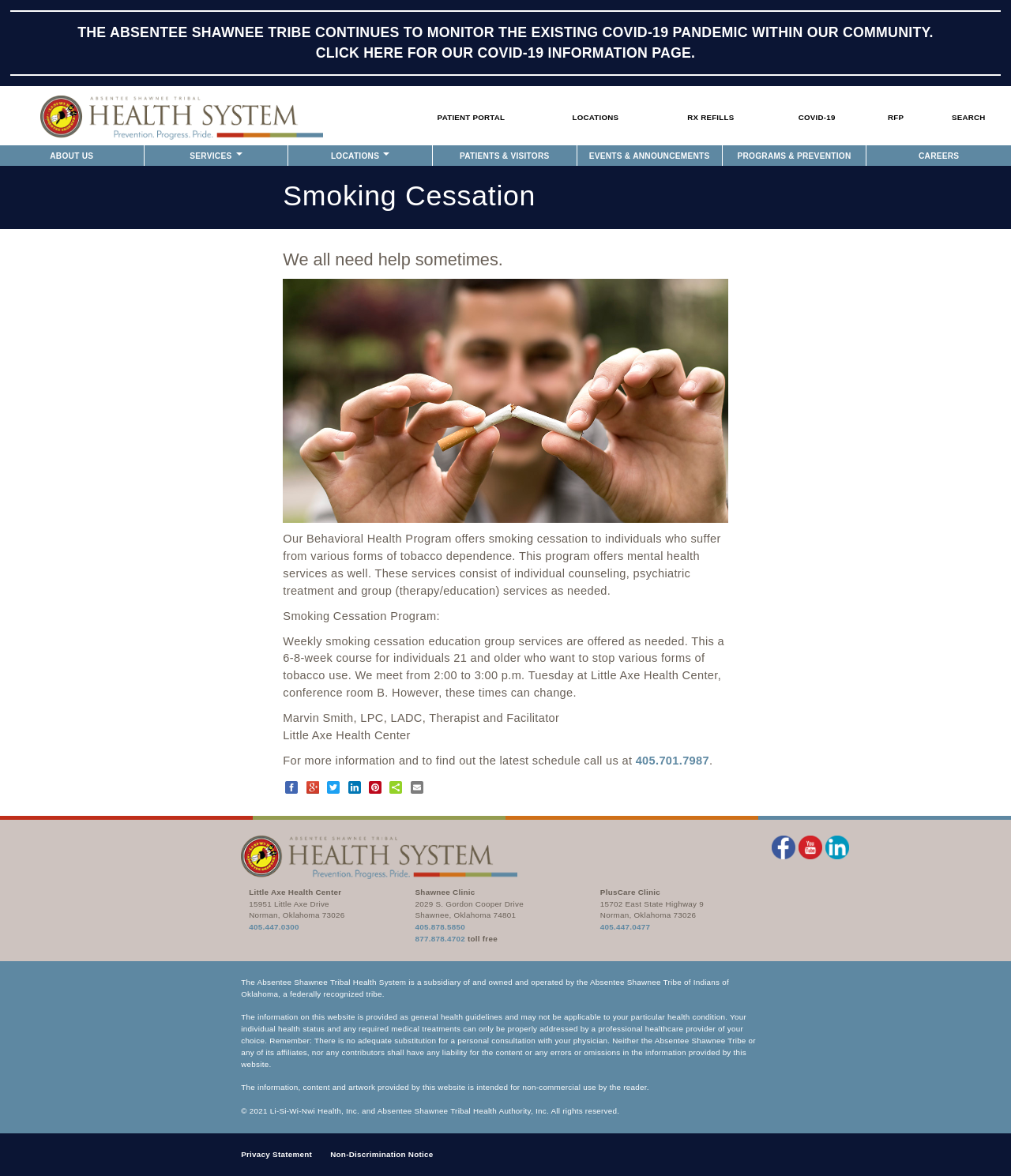What is the name of the health program that offers smoking cessation?
Based on the image, give a concise answer in the form of a single word or short phrase.

Behavioral Health Program